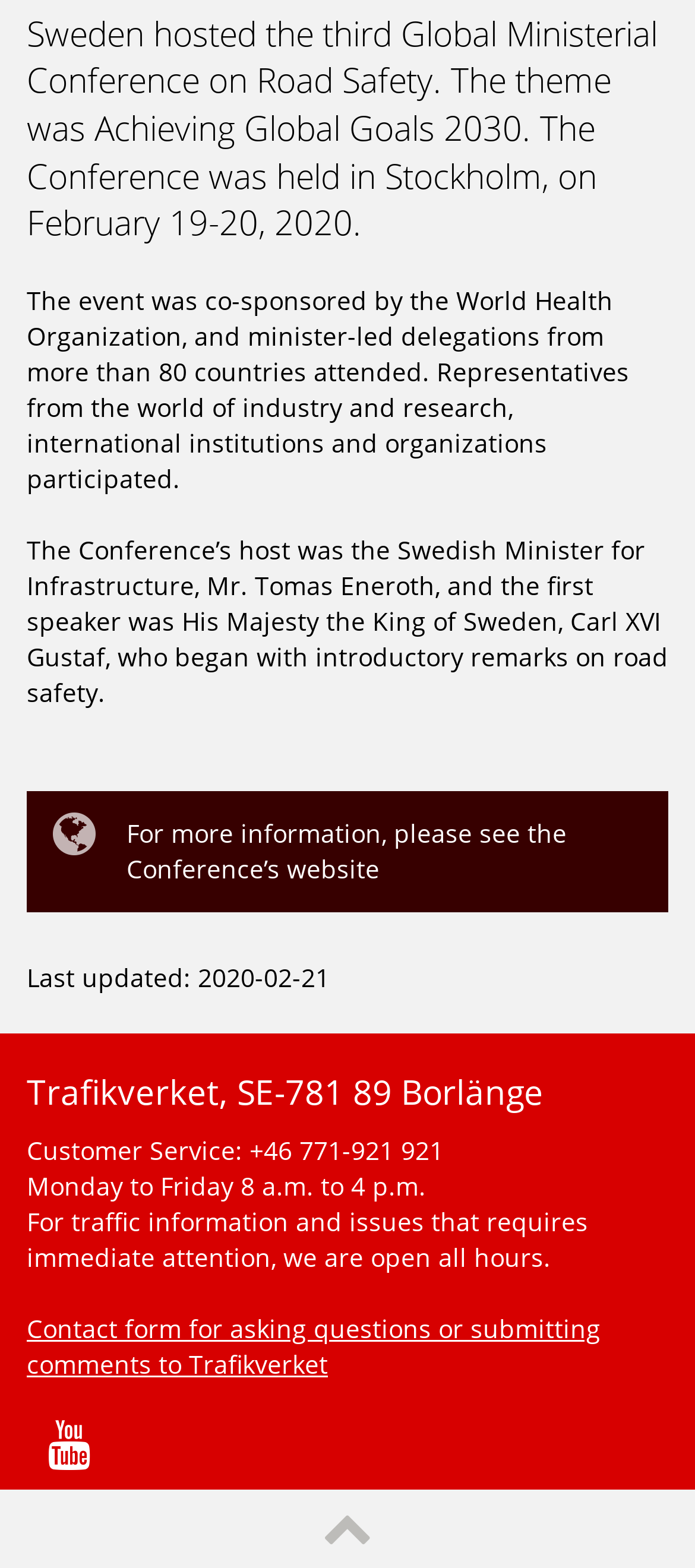Identify and provide the bounding box for the element described by: "Youtube".

[0.069, 0.915, 0.131, 0.937]